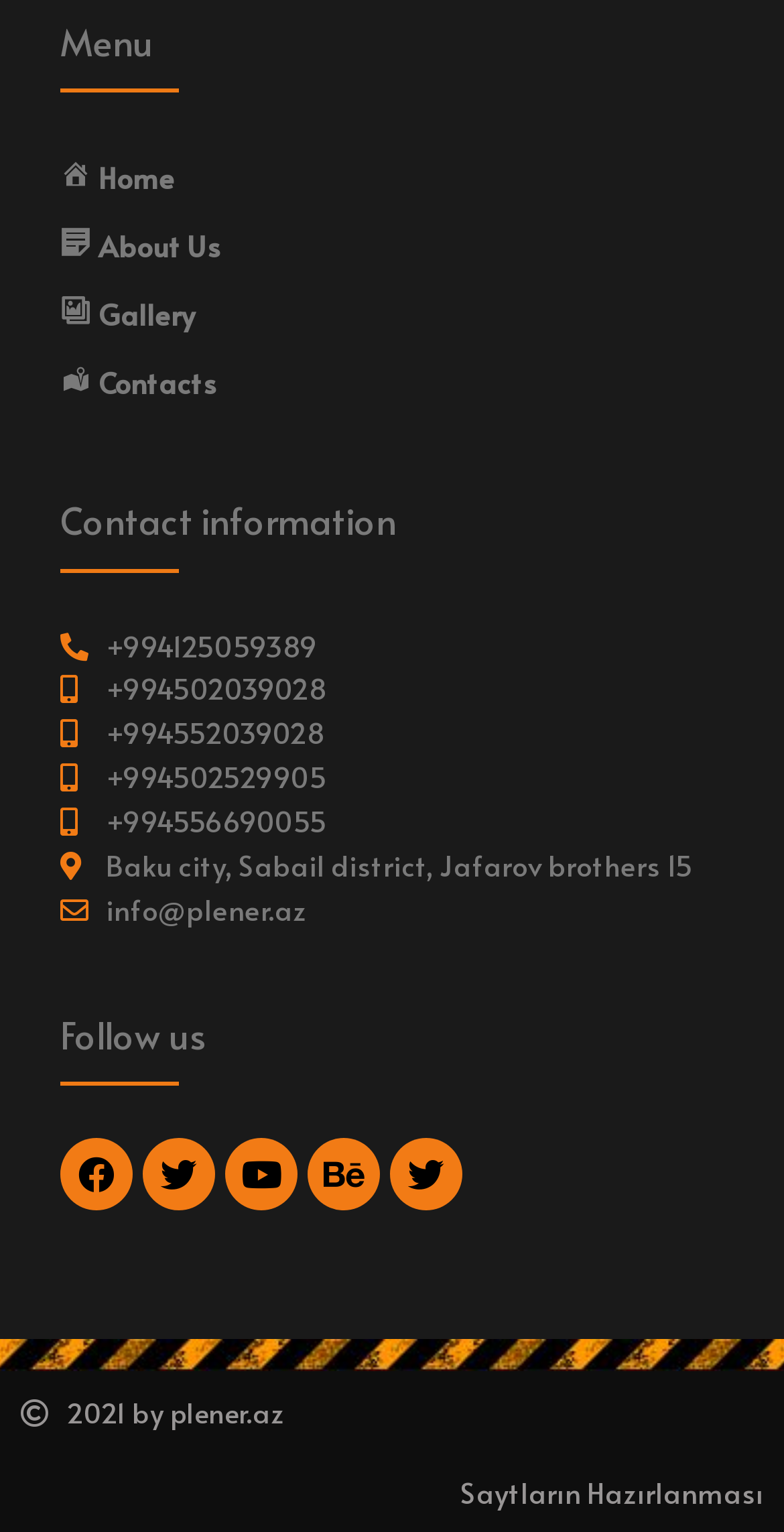Pinpoint the bounding box coordinates for the area that should be clicked to perform the following instruction: "Check About Us".

[0.077, 0.139, 0.923, 0.184]